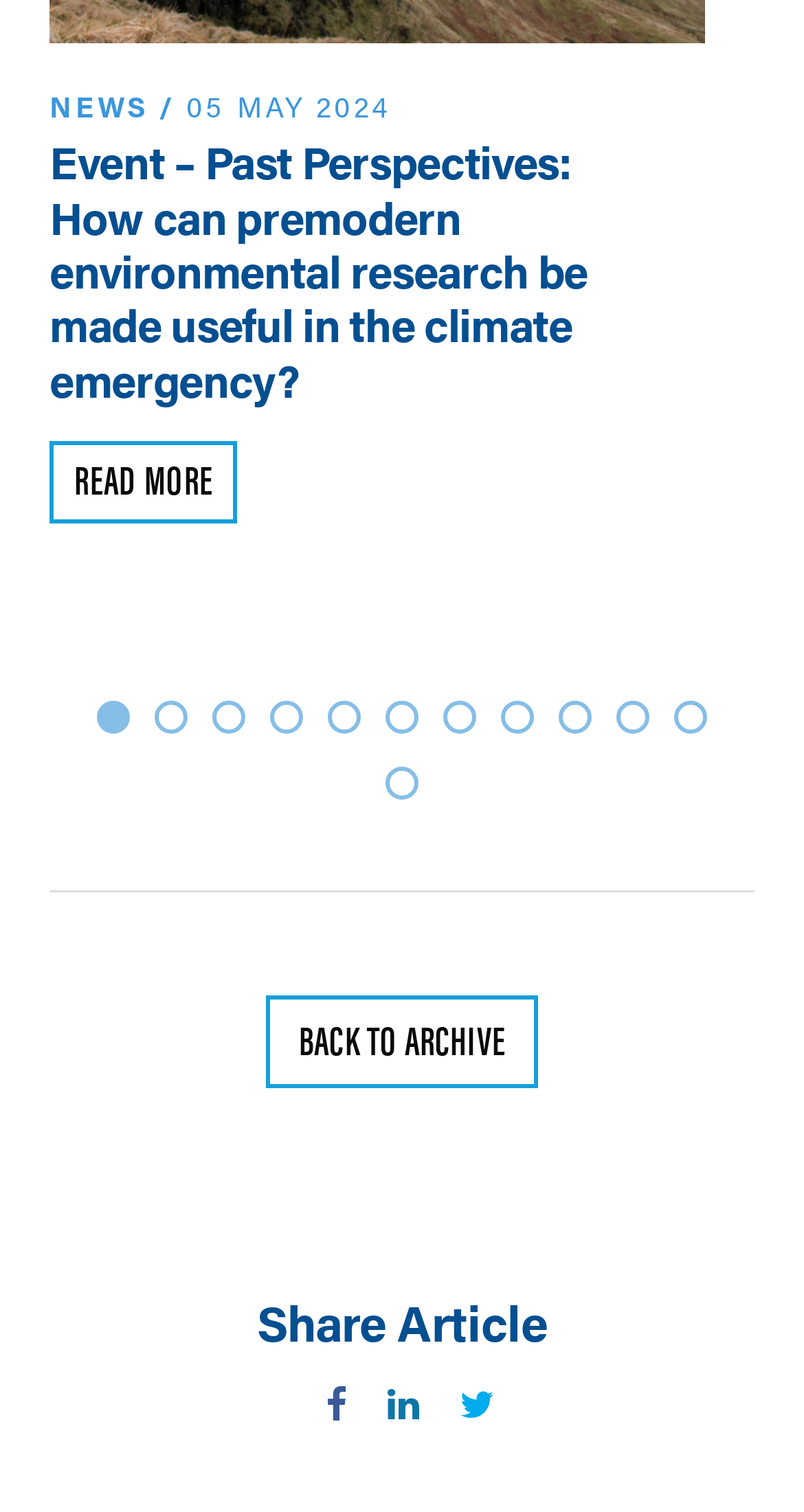Please answer the following question using a single word or phrase: 
What is the orientation of the separator?

Horizontal